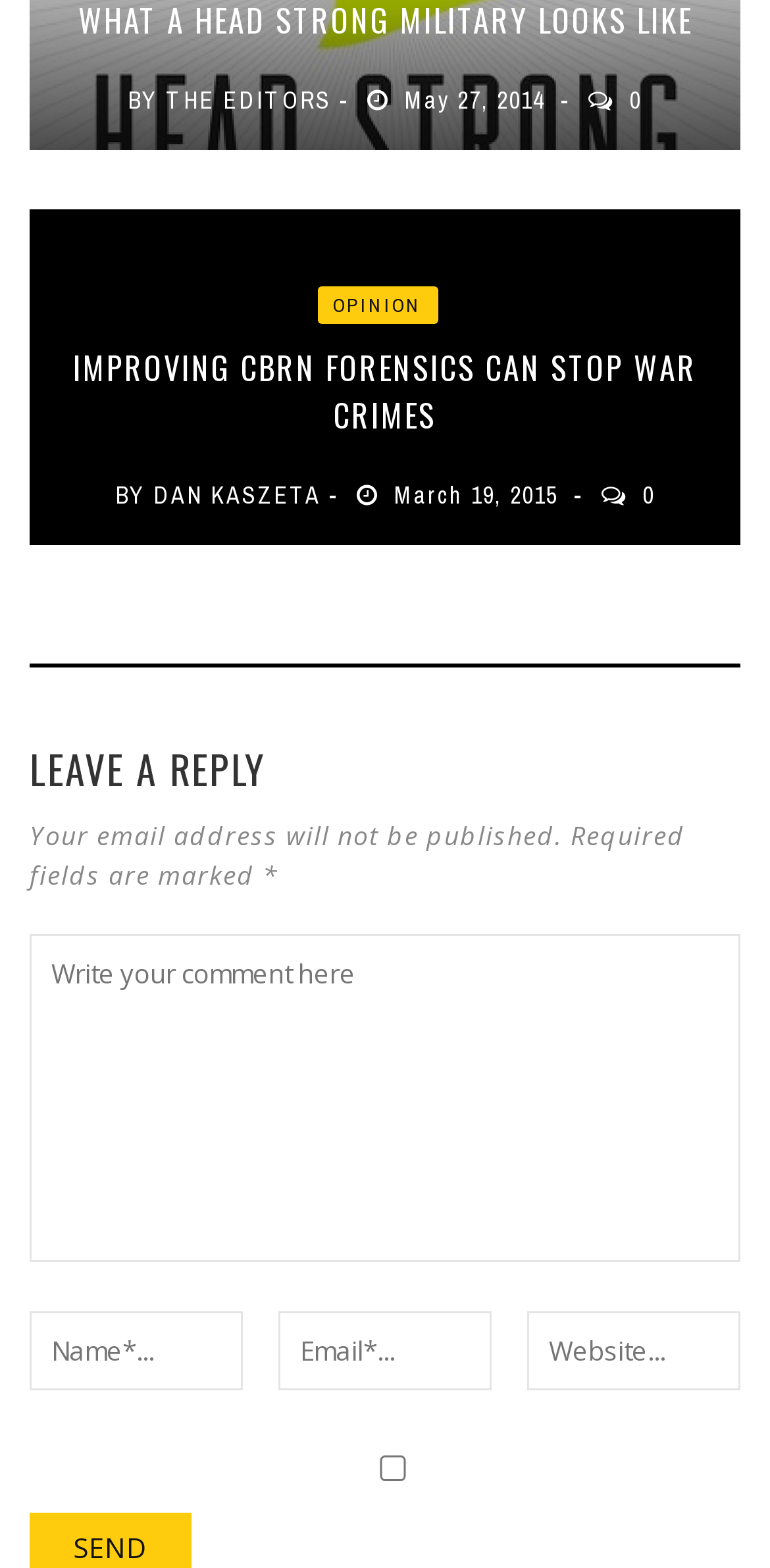Please determine the bounding box coordinates of the clickable area required to carry out the following instruction: "Write a comment in the text box". The coordinates must be four float numbers between 0 and 1, represented as [left, top, right, bottom].

[0.038, 0.596, 0.962, 0.805]